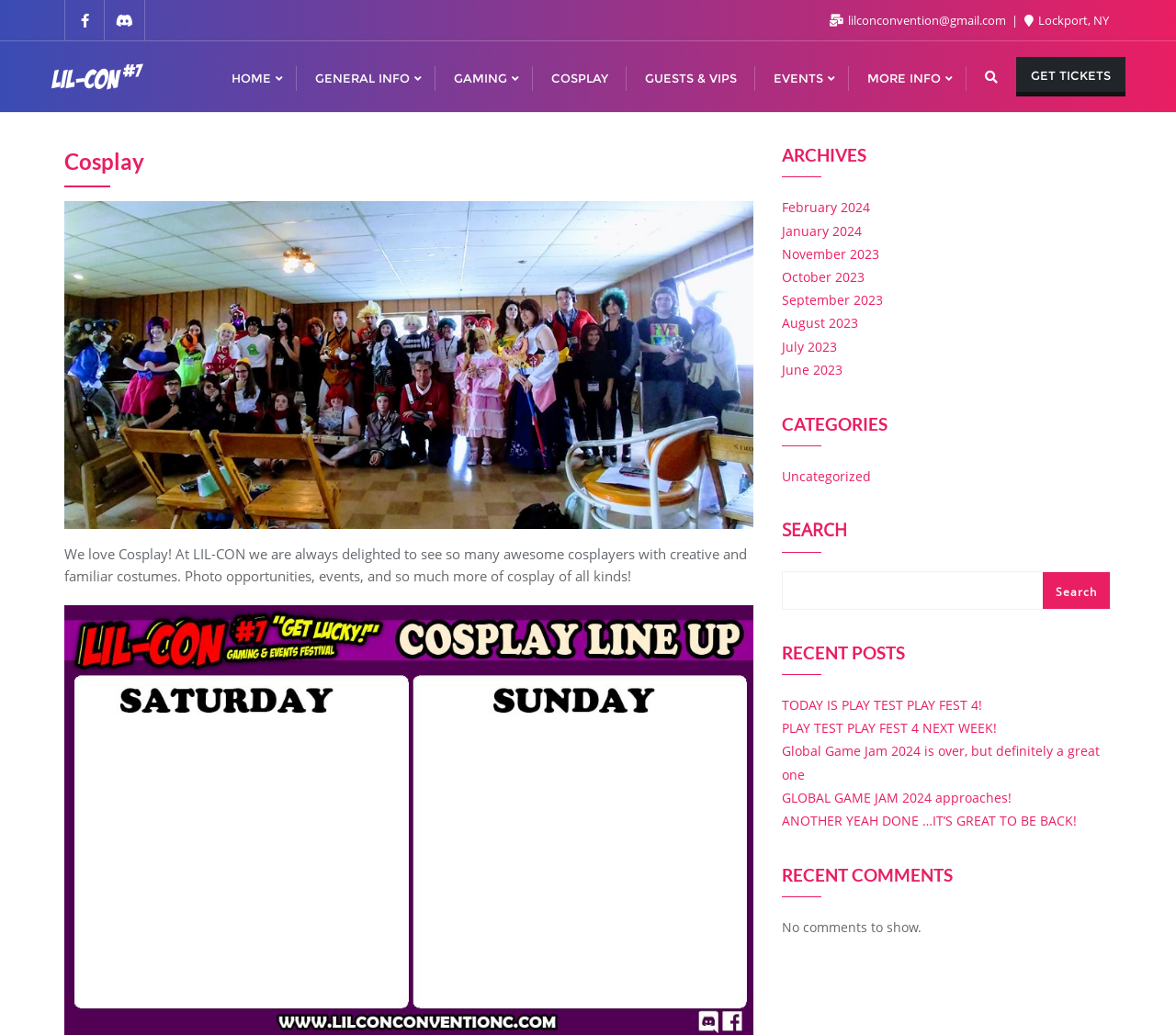Pinpoint the bounding box coordinates of the clickable element to carry out the following instruction: "Check recent posts."

[0.665, 0.622, 0.945, 0.652]